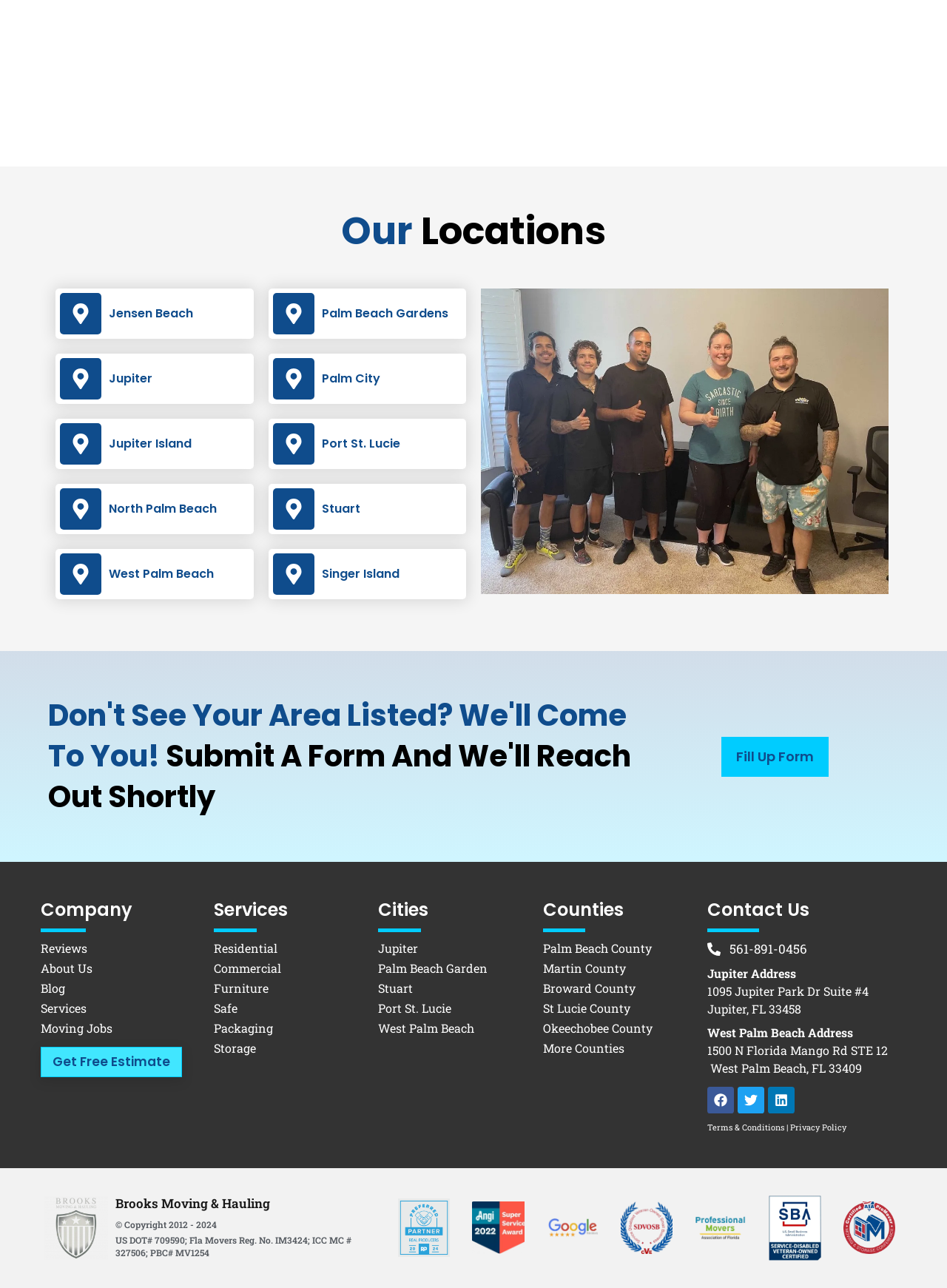What is the company's phone number?
Using the image, elaborate on the answer with as much detail as possible.

The company's phone number can be found in the 'Contact Us' section at the bottom of the webpage, where it is listed as '561-891-0456'.